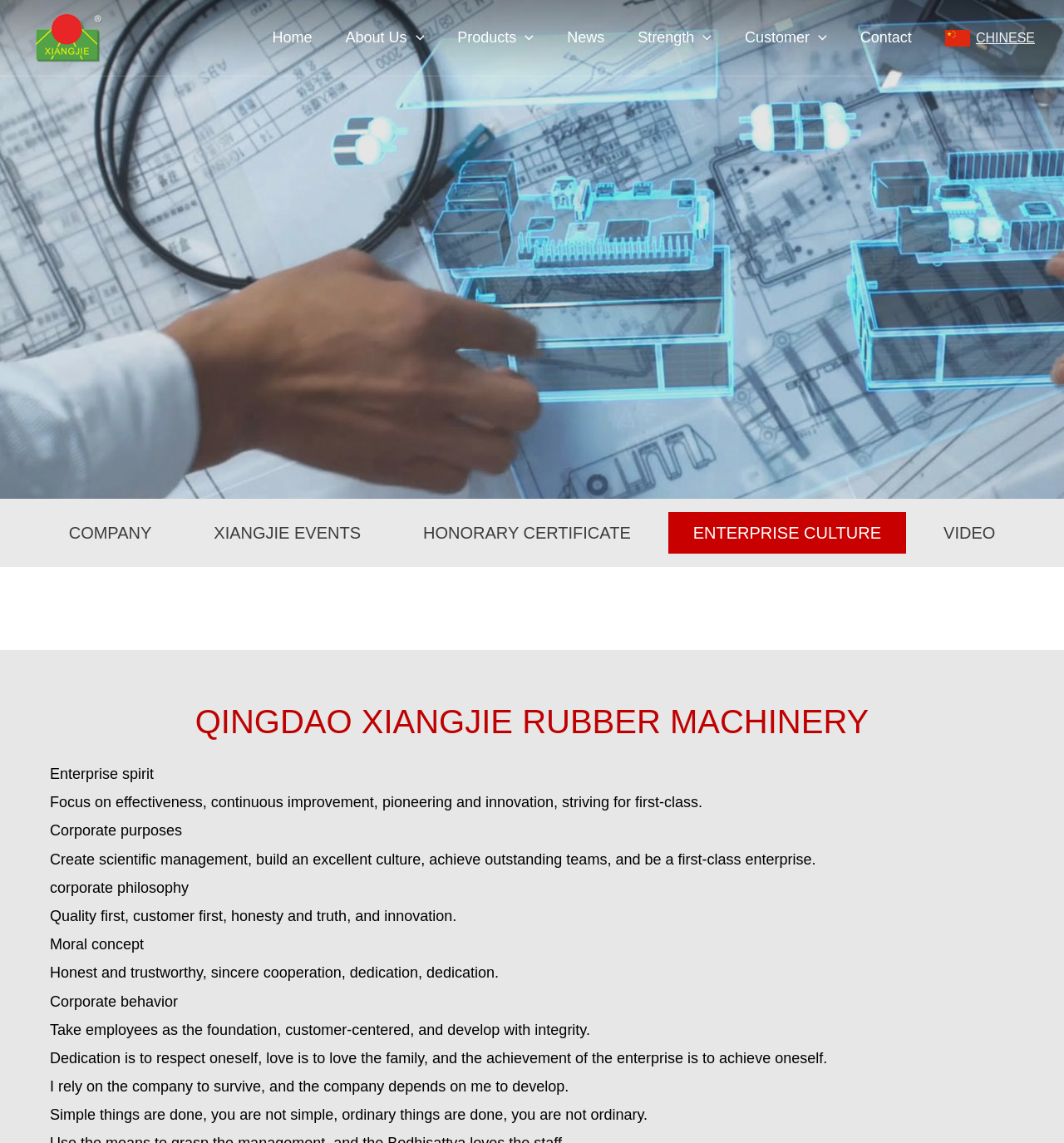Locate and provide the bounding box coordinates for the HTML element that matches this description: "Enterprise Culture".

[0.628, 0.448, 0.852, 0.484]